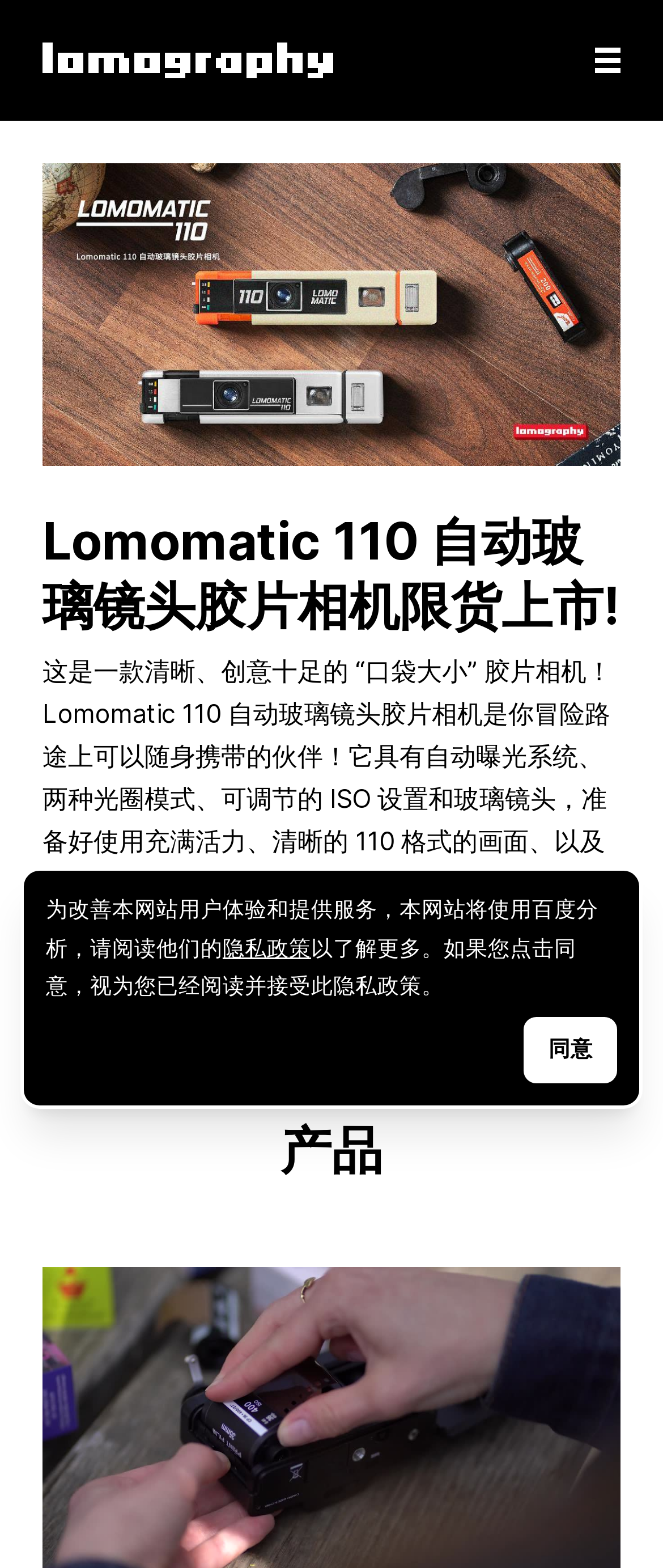What is the purpose of the Lomomatic 110 camera?
From the screenshot, supply a one-word or short-phrase answer.

To capture memories